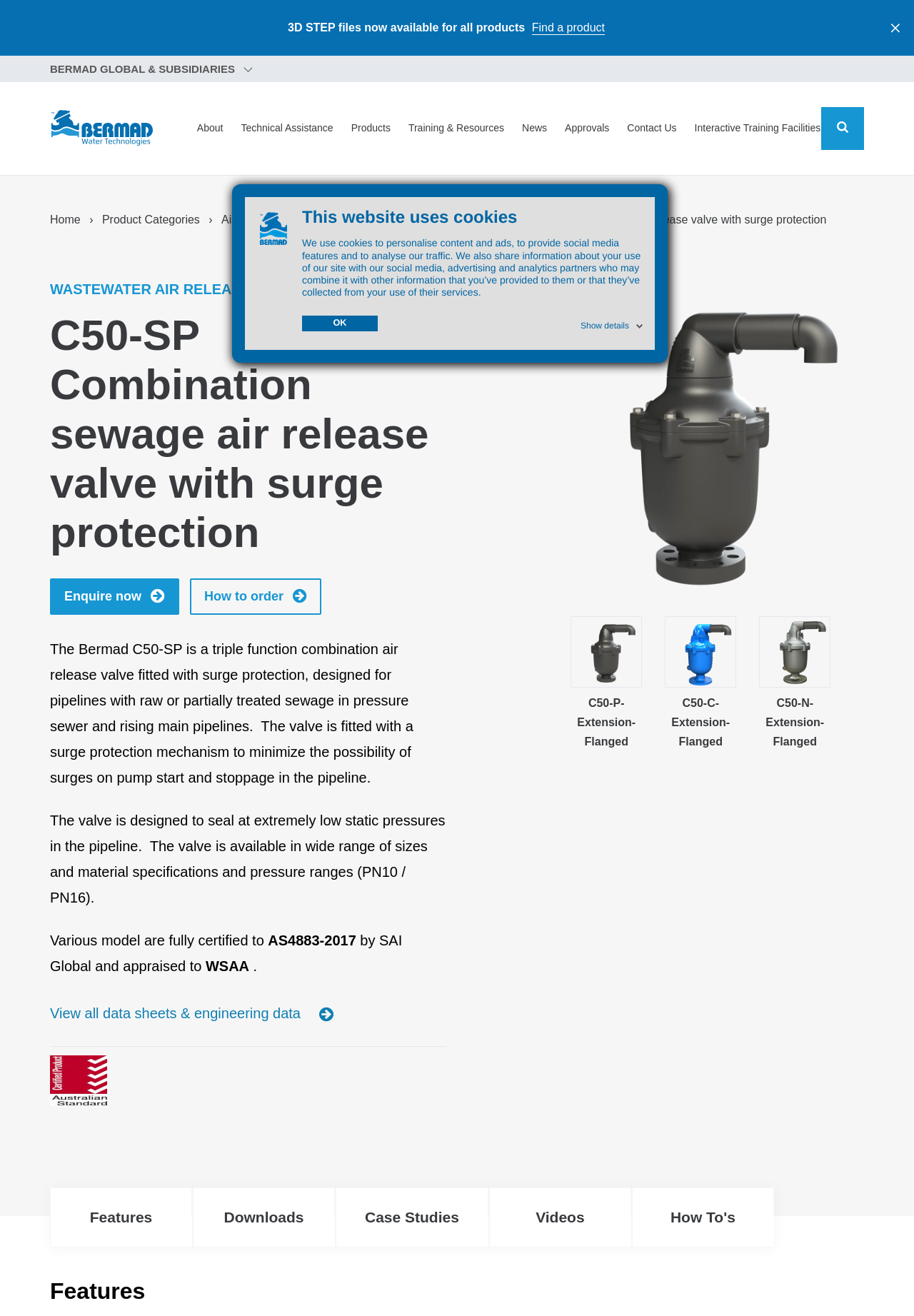Locate and provide the bounding box coordinates for the HTML element that matches this description: "aria-label="Coolmore homepage"".

None